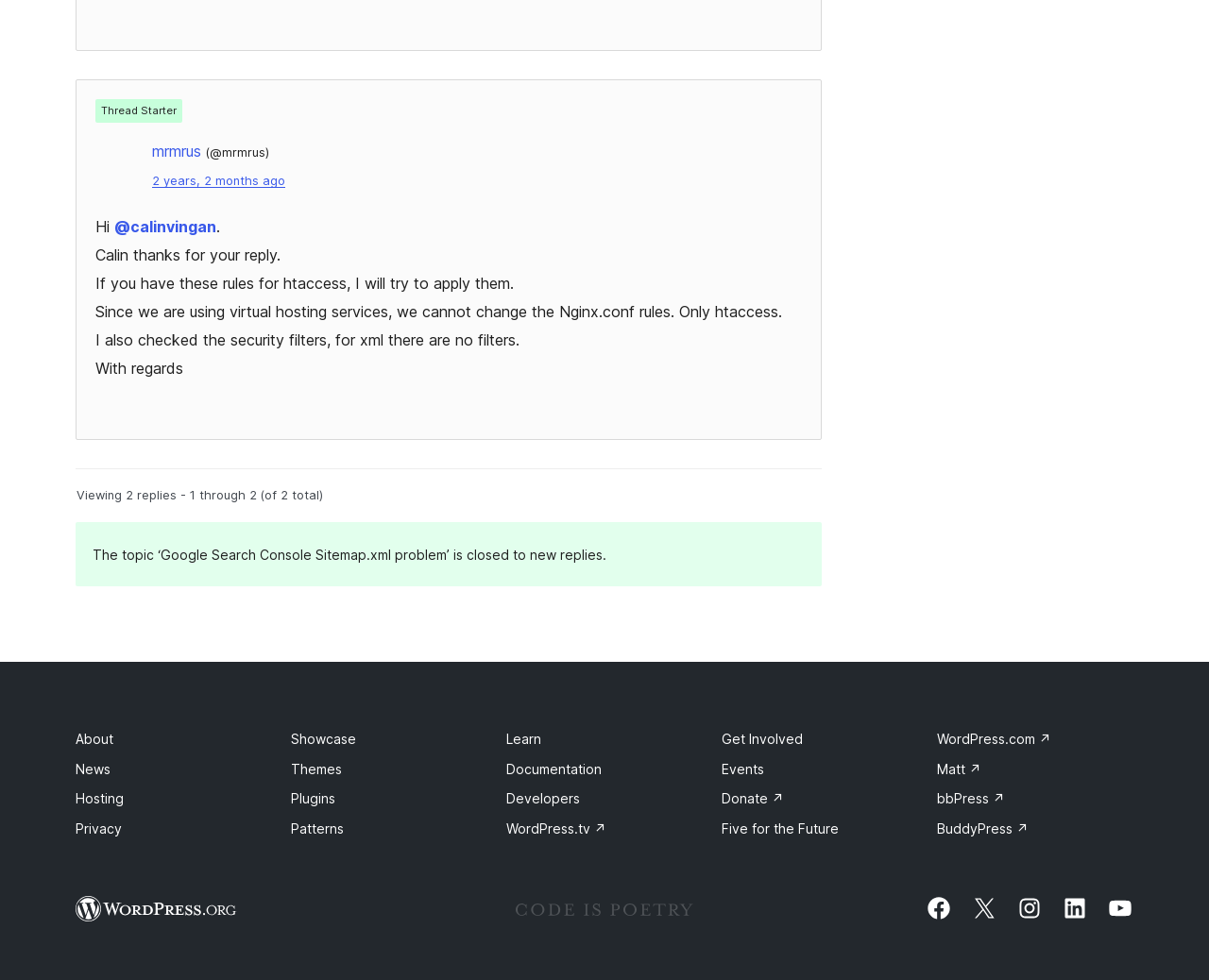Give a short answer to this question using one word or a phrase:
What is the topic of this discussion?

Google Search Console Sitemap.xml problem